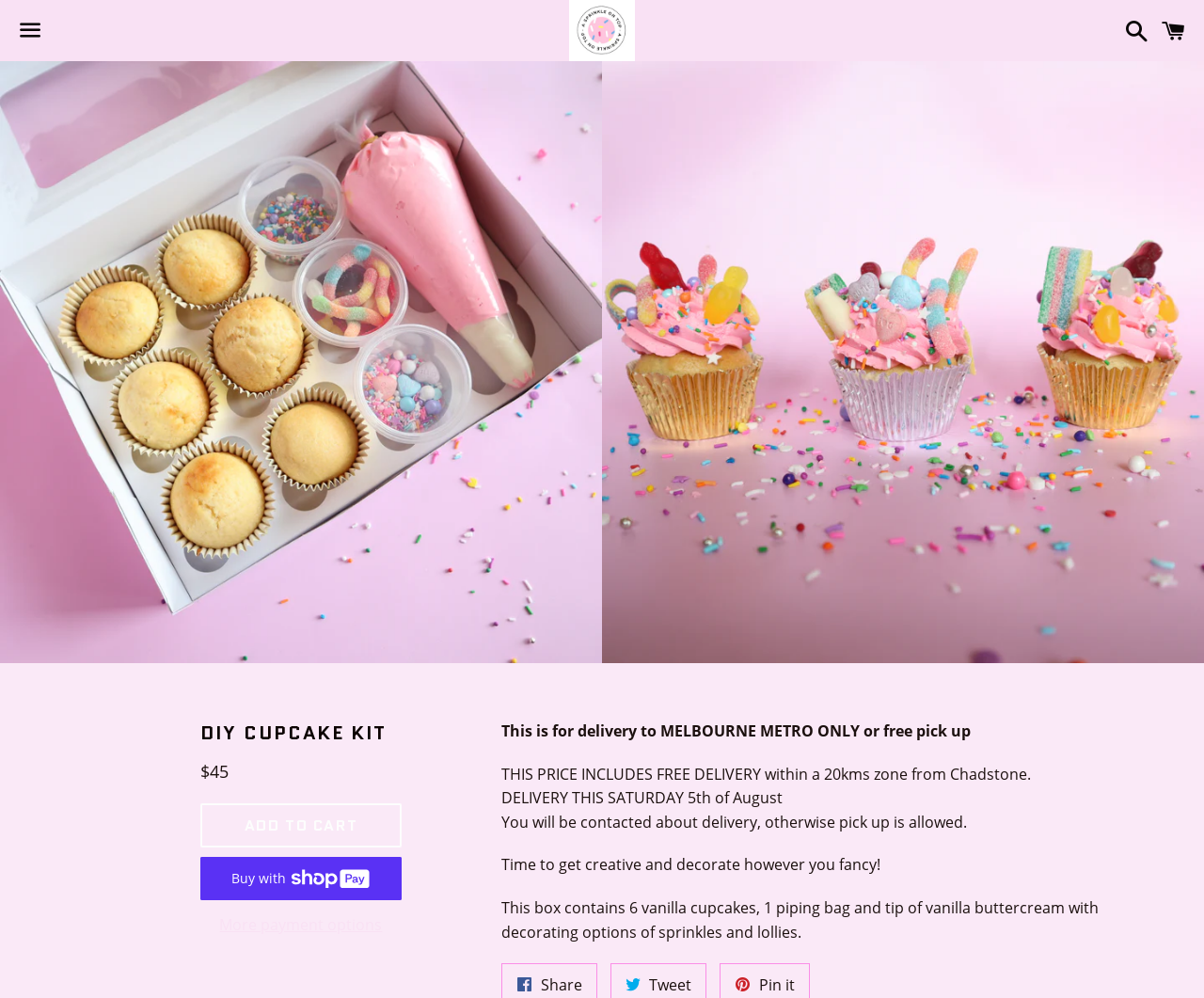Find and provide the bounding box coordinates for the UI element described with: "Buy now with ShopPayBuy with".

[0.167, 0.859, 0.333, 0.902]